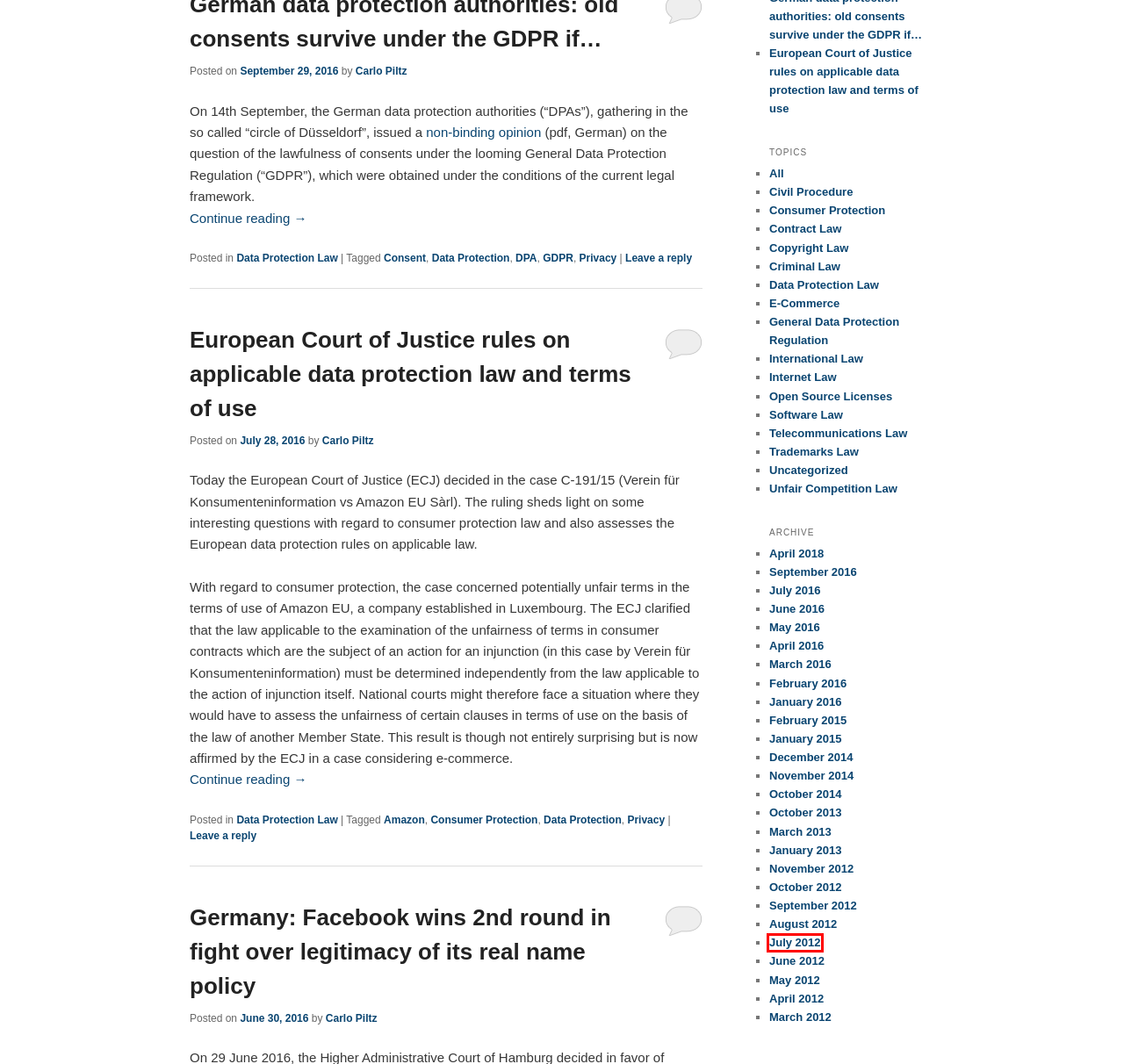Look at the screenshot of the webpage and find the element within the red bounding box. Choose the webpage description that best fits the new webpage that will appear after clicking the element. Here are the candidates:
A. Trademarks Law | German IT Law
B. Data Protection | German IT Law
C. February | 2016 | German IT Law
D. April | 2012 | German IT Law
E. March | 2012 | German IT Law
F. October | 2013 | German IT Law
G. September | 2012 | German IT Law
H. July | 2012 | German IT Law

H